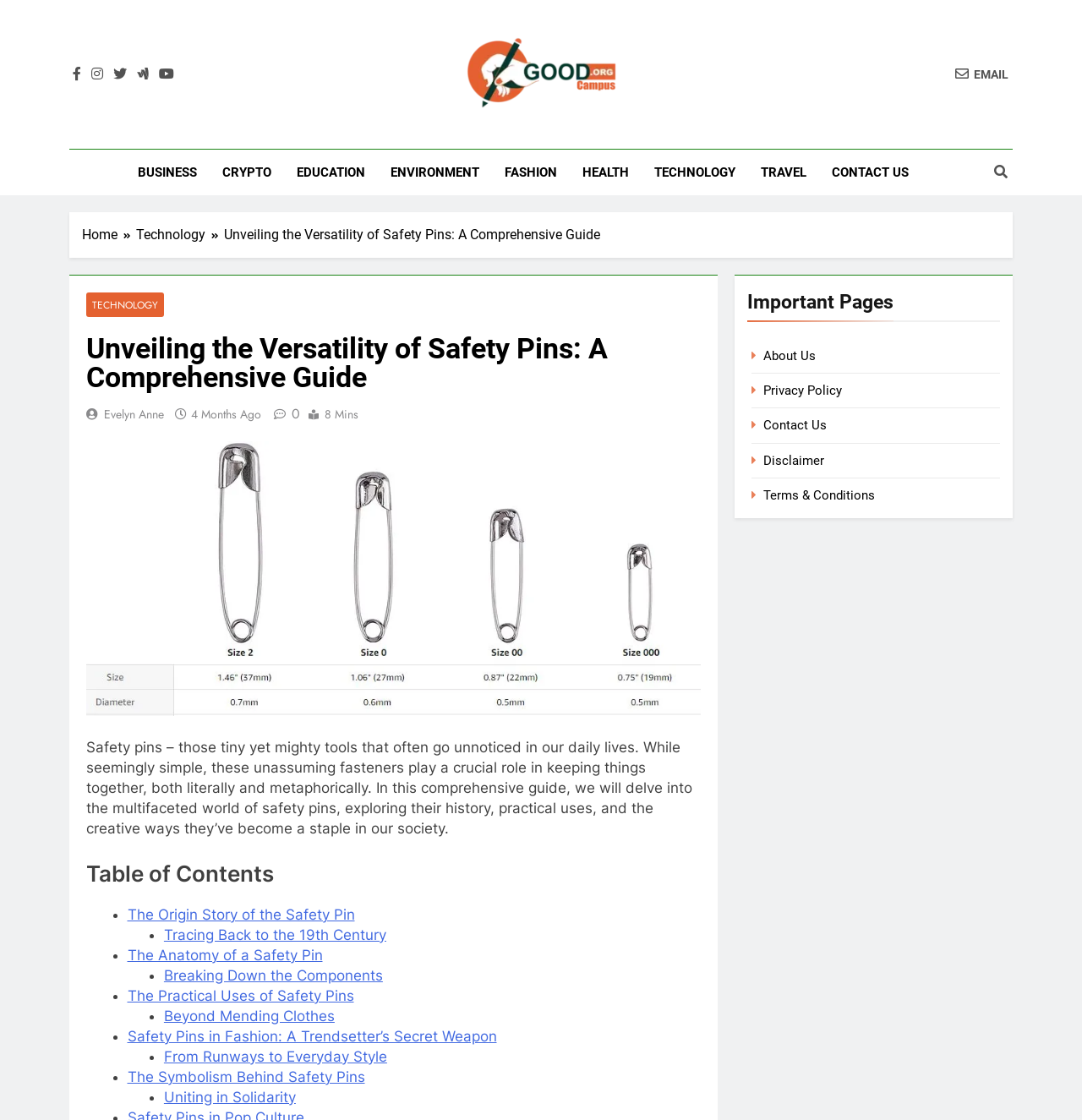How many links are there in the 'Important Pages' section?
Please give a detailed and elaborate explanation in response to the question.

The 'Important Pages' section has 5 links, which are 'About Us', 'Privacy Policy', 'Contact Us', 'Disclaimer', and 'Terms & Conditions', as indicated by the links listed under the heading 'Important Pages'.